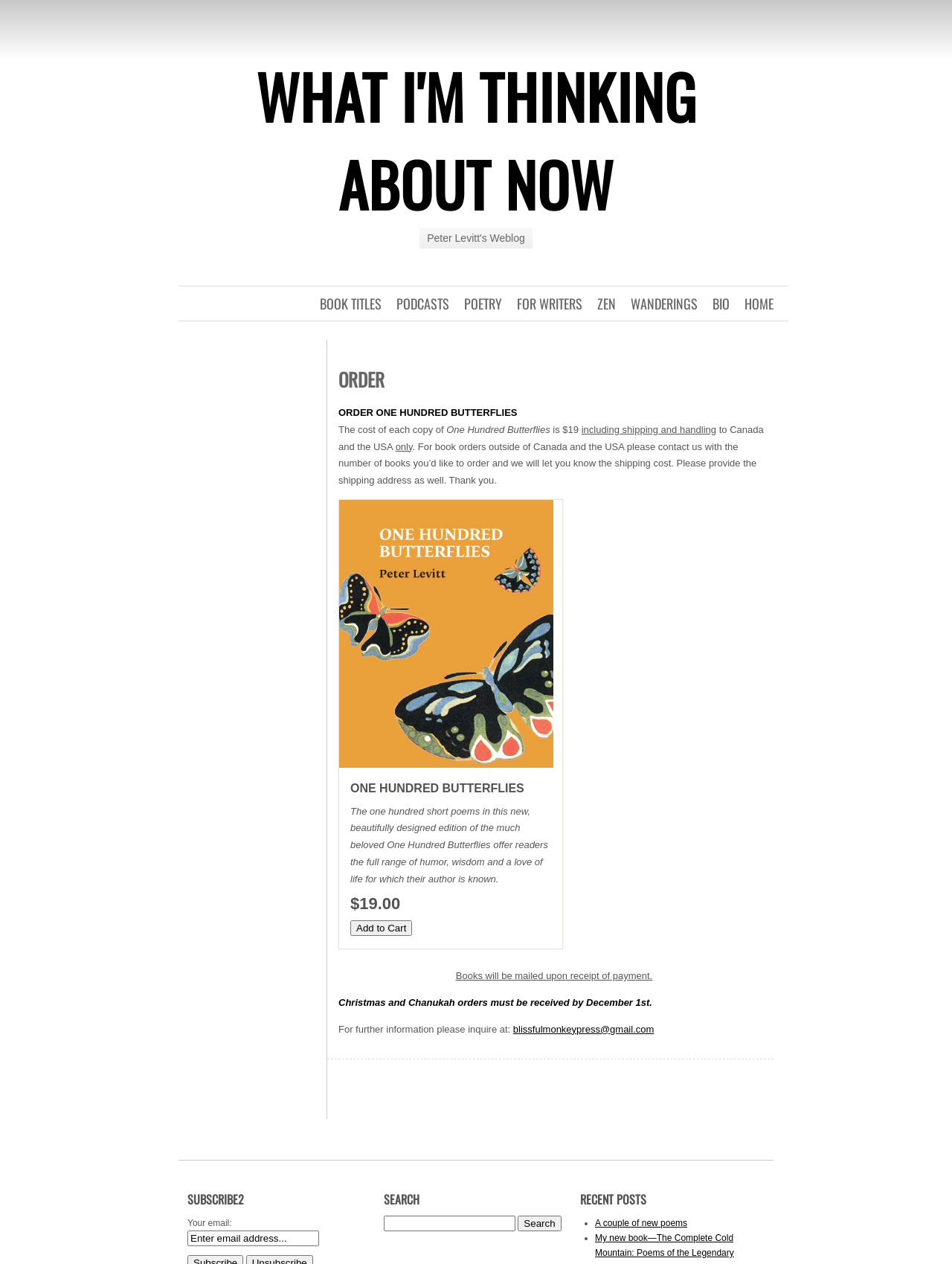Please find the bounding box for the following UI element description. Provide the coordinates in (top-left x, top-left y, bottom-right x, bottom-right y) format, with values between 0 and 1: parent_node: Search for: name="s"

[0.403, 0.962, 0.541, 0.974]